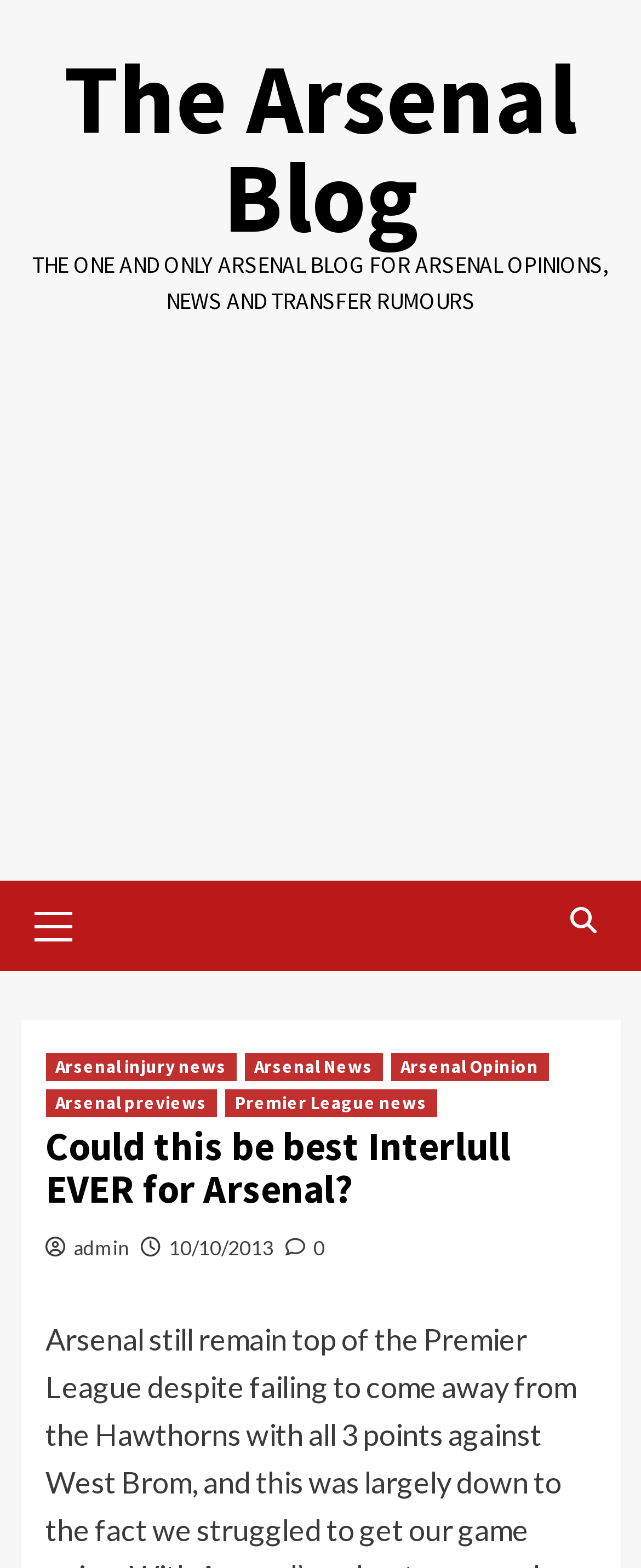Please give the bounding box coordinates of the area that should be clicked to fulfill the following instruction: "Visit the 'Arsenal injury news' page". The coordinates should be in the format of four float numbers from 0 to 1, i.e., [left, top, right, bottom].

[0.071, 0.671, 0.368, 0.689]